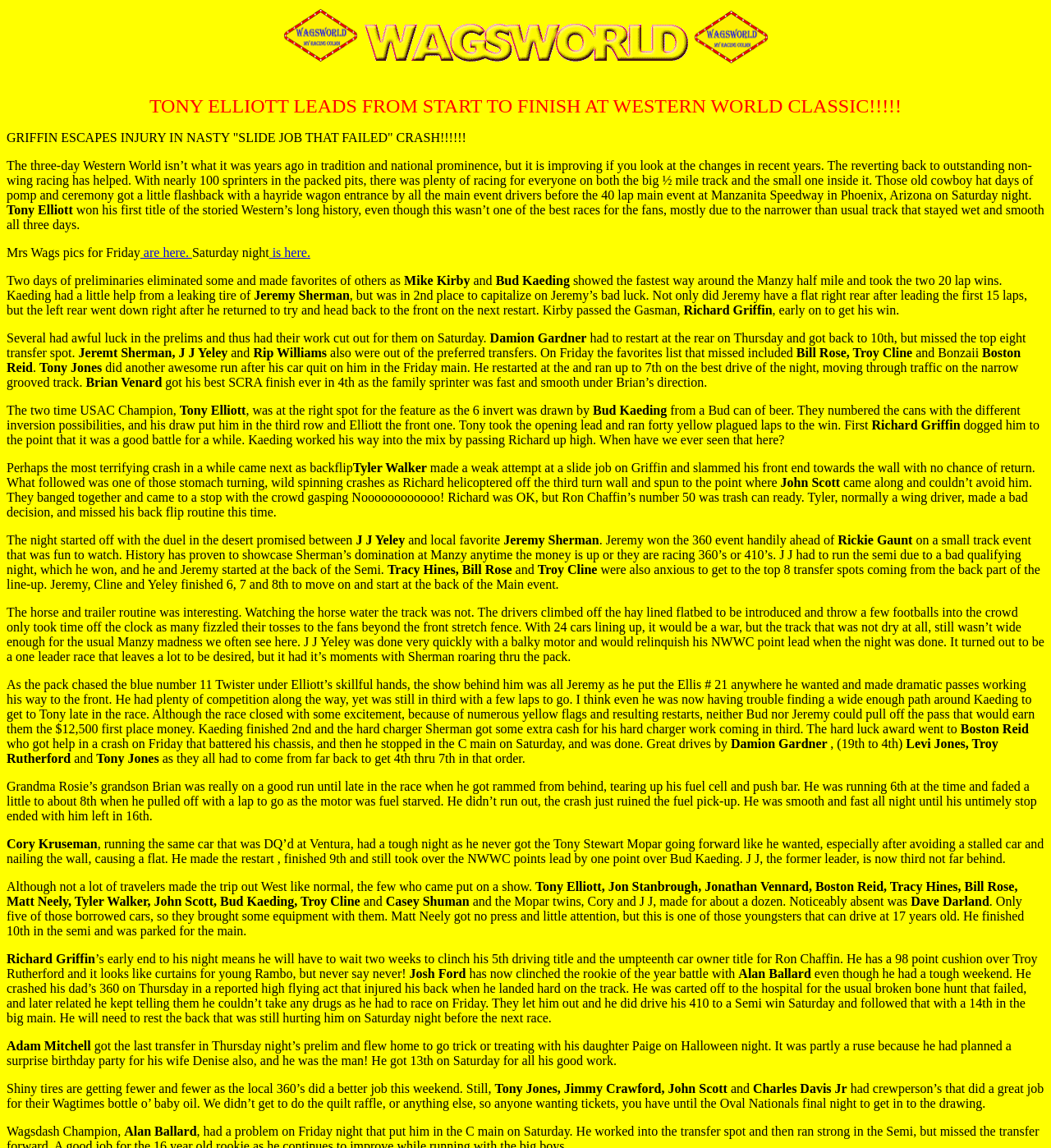Generate a comprehensive description of the webpage.

This webpage appears to be a news article or blog post about a racing event, specifically the Western World Classic at Manzanita Speedway in Phoenix, Arizona. The article is filled with details about the race, including the winner, Tony Elliott, and other notable drivers who participated.

At the top of the page, there is a layout table with a globe image and WagsWorld text images. Below this, there are several blocks of text that describe the race and its participants. The text is arranged in a hierarchical structure, with headings and subheadings that break up the content into manageable sections.

The article begins by describing the winner of the race, Tony Elliott, who led from start to finish. It then goes on to discuss other drivers who had notable performances, including Griffin, who escaped injury in a nasty crash, and Jeremy Sherman, who showed impressive speed but ultimately finished third.

The article also mentions several other drivers who participated in the race, including Damion Gardner, Levi Jones, and Troy Rutherford, who all had to come from far back to finish in the top 10. Additionally, there are mentions of drivers who had tough nights, such as Cory Kruseman, who struggled with his car, and Boston Reid, who was involved in a crash on Friday and stopped in the C main on Saturday.

Throughout the article, there are also references to the track conditions, which were wet and smooth, and the fact that the race was plagued by numerous yellow flags and restarts. The article concludes by noting that although not many travelers made the trip out West, the few who did put on a show.

Overall, the webpage is densely packed with information about the Western World Classic, and is likely to be of interest to fans of racing and motorsports.